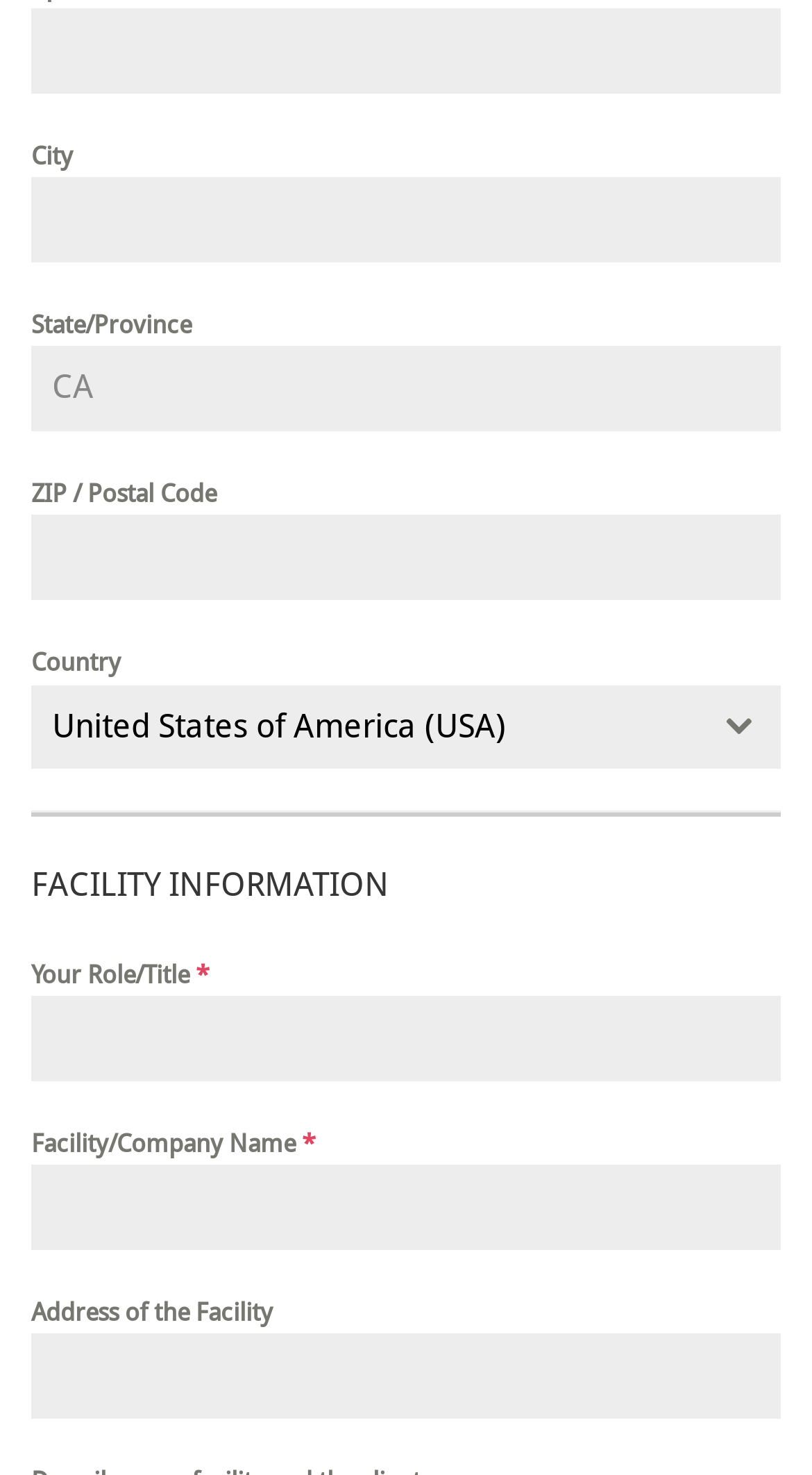Look at the image and answer the question in detail:
What is the purpose of the separator element?

By inspecting the webpage, I observed that the separator element is used to visually separate the address section from the facility information section, providing a clear distinction between the two sections.